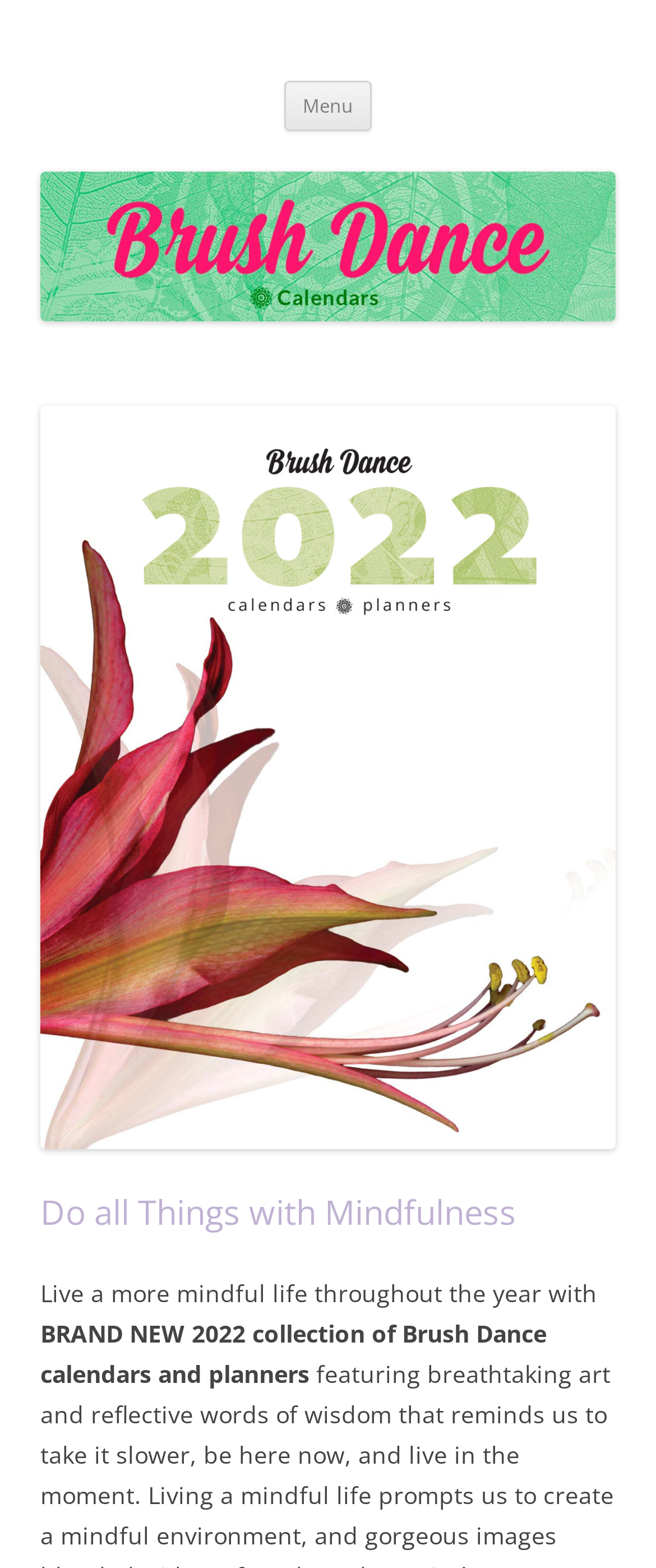Using the format (top-left x, top-left y, bottom-right x, bottom-right y), and given the element description, identify the bounding box coordinates within the screenshot: miniatures

None